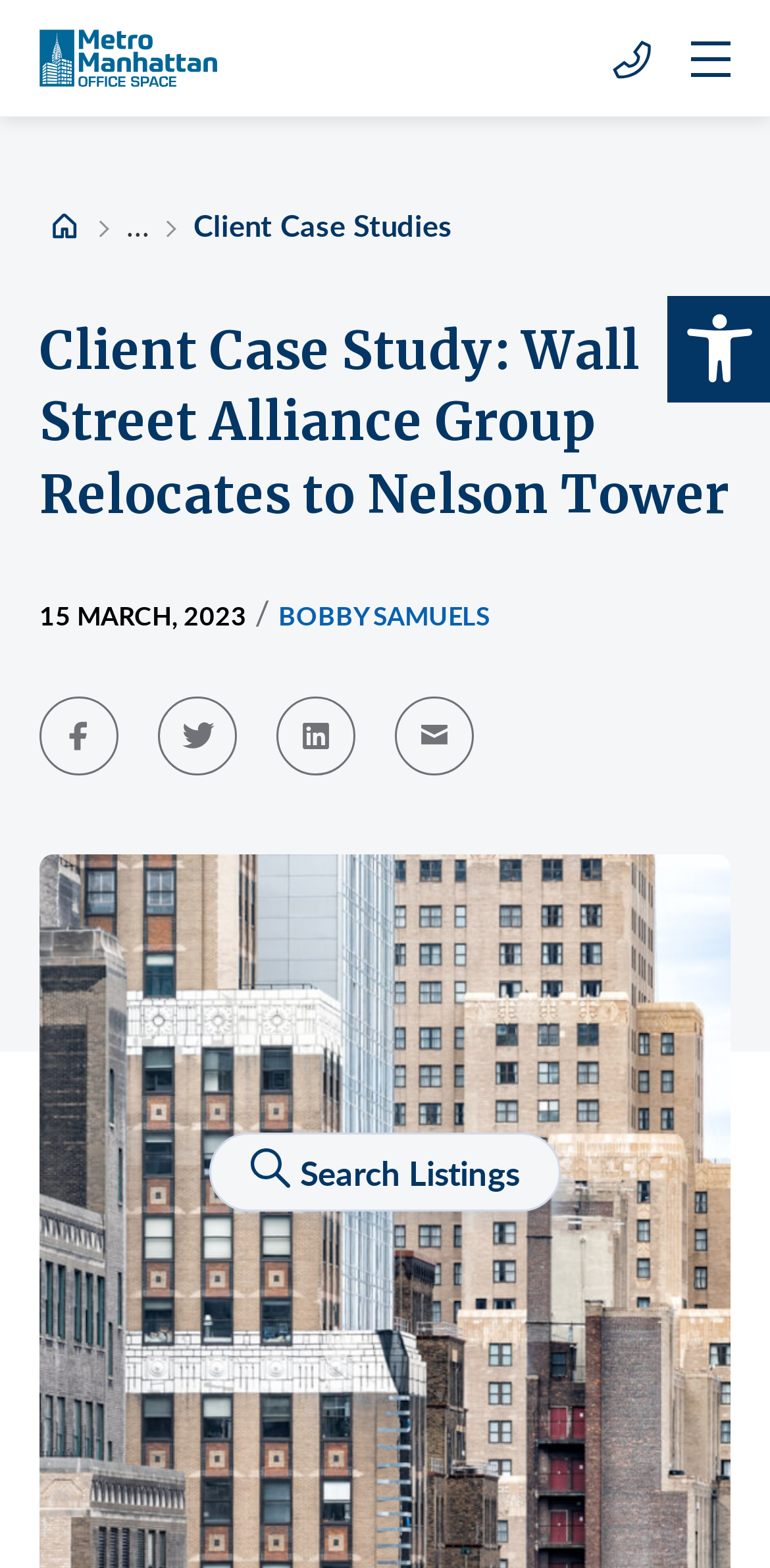Provide a comprehensive description of the webpage.

The webpage is about a case study of Wall Street Alliance Group, a provider of wealth management for healthcare professionals, relocating to 450 Seventh Avenue, NYC, from FiDi. 

At the top left corner, there is a logo of Metro Manhattan Office Space. On the top right corner, there is a phone number with a small icon. 

Below the logo, there is a header section that spans the entire width of the page. It contains a link to the home page, a title "Client Case Studies", and a heading that reads "Client Case Study: Wall Street Alliance Group Relocates to Nelson Tower". 

Under the header, there is a section that displays the date "15 MARCH, 2023" and the author's name "BOBBY SAMUELS". 

On the same level as the date and author's name, there are four social media links to share the post via Facebook, Twitter, LinkedIn, and email. Each link has a corresponding icon.

Further down the page, there is a button to search listings, accompanied by a small icon. 

At the bottom of the page, there are several buttons and text elements, including "Types", "NYC", "Size", "Max Rent/Month", "Back", and "Clear all". These elements are arranged in a horizontal layout, with some of them having small icons.